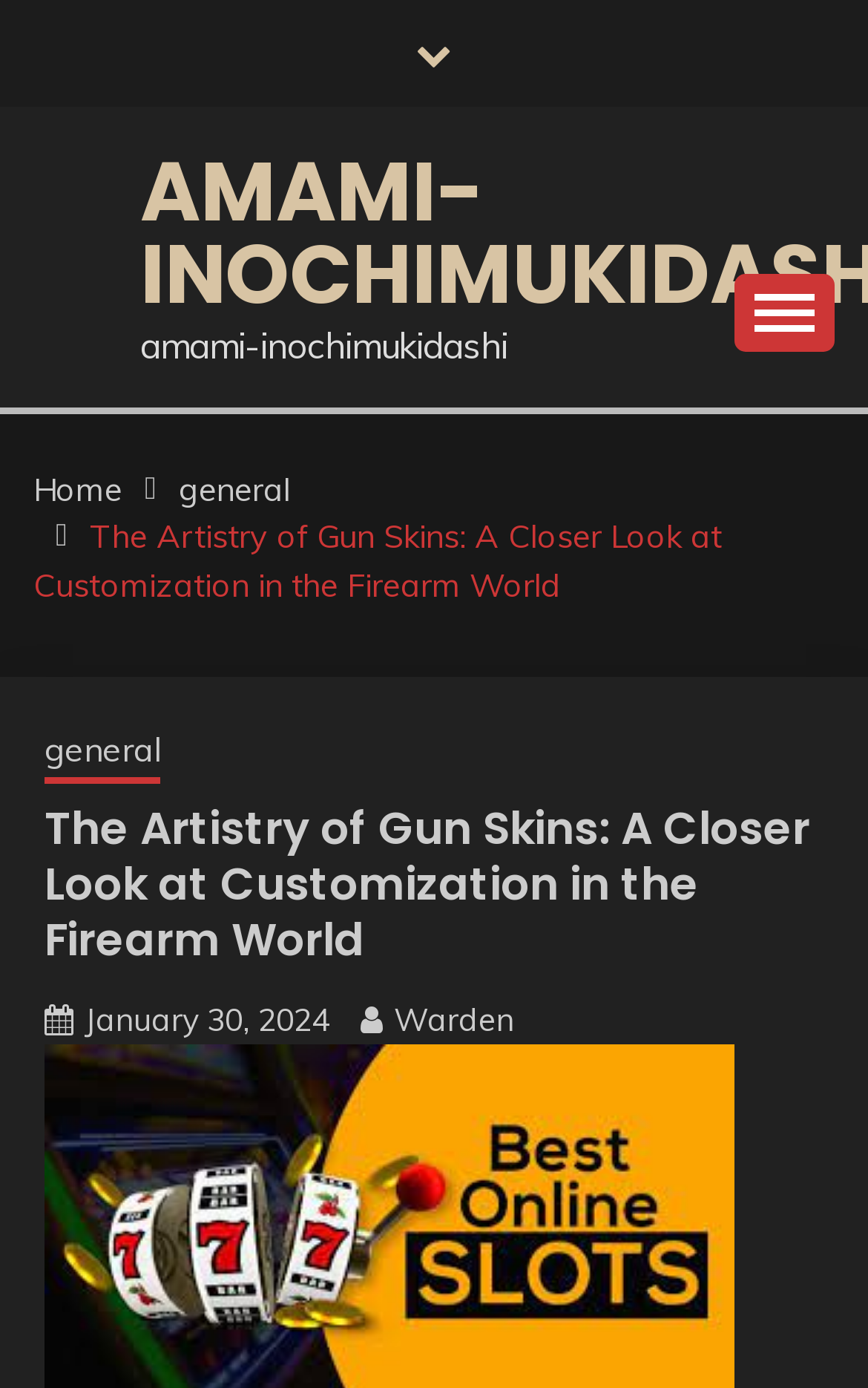Specify the bounding box coordinates of the area that needs to be clicked to achieve the following instruction: "read the article title".

[0.051, 0.577, 0.949, 0.698]